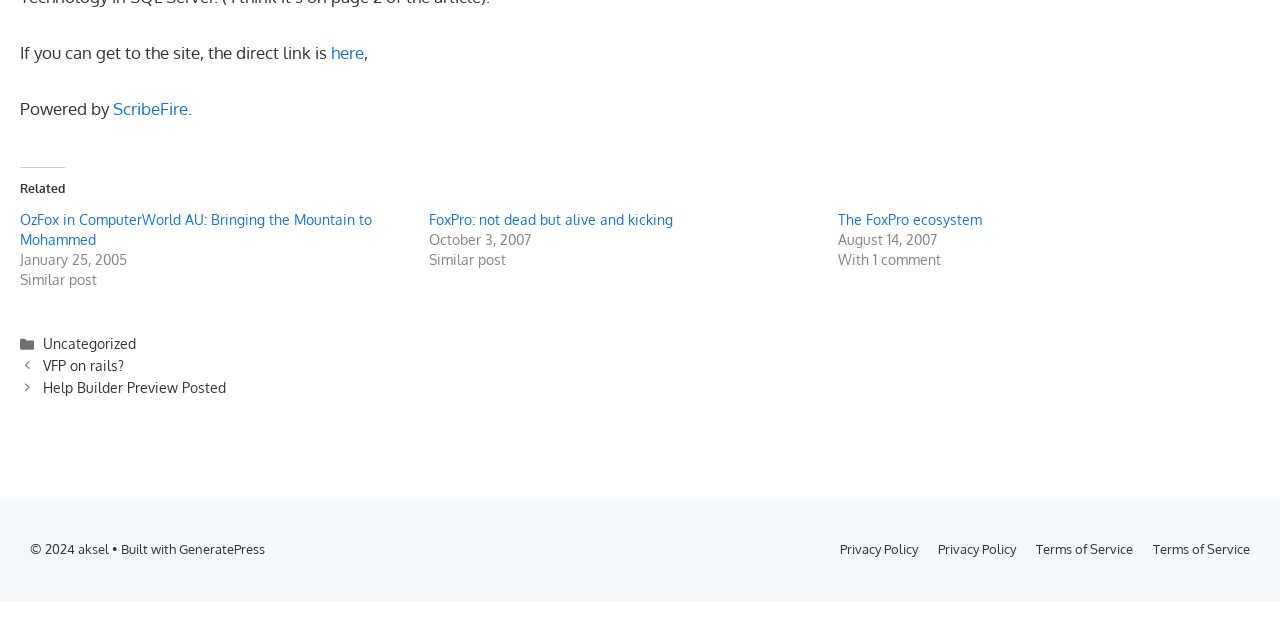Identify the bounding box for the described UI element. Provide the coordinates in (top-left x, top-left y, bottom-right x, bottom-right y) format with values ranging from 0 to 1: Privacy Policy

[0.656, 0.846, 0.717, 0.871]